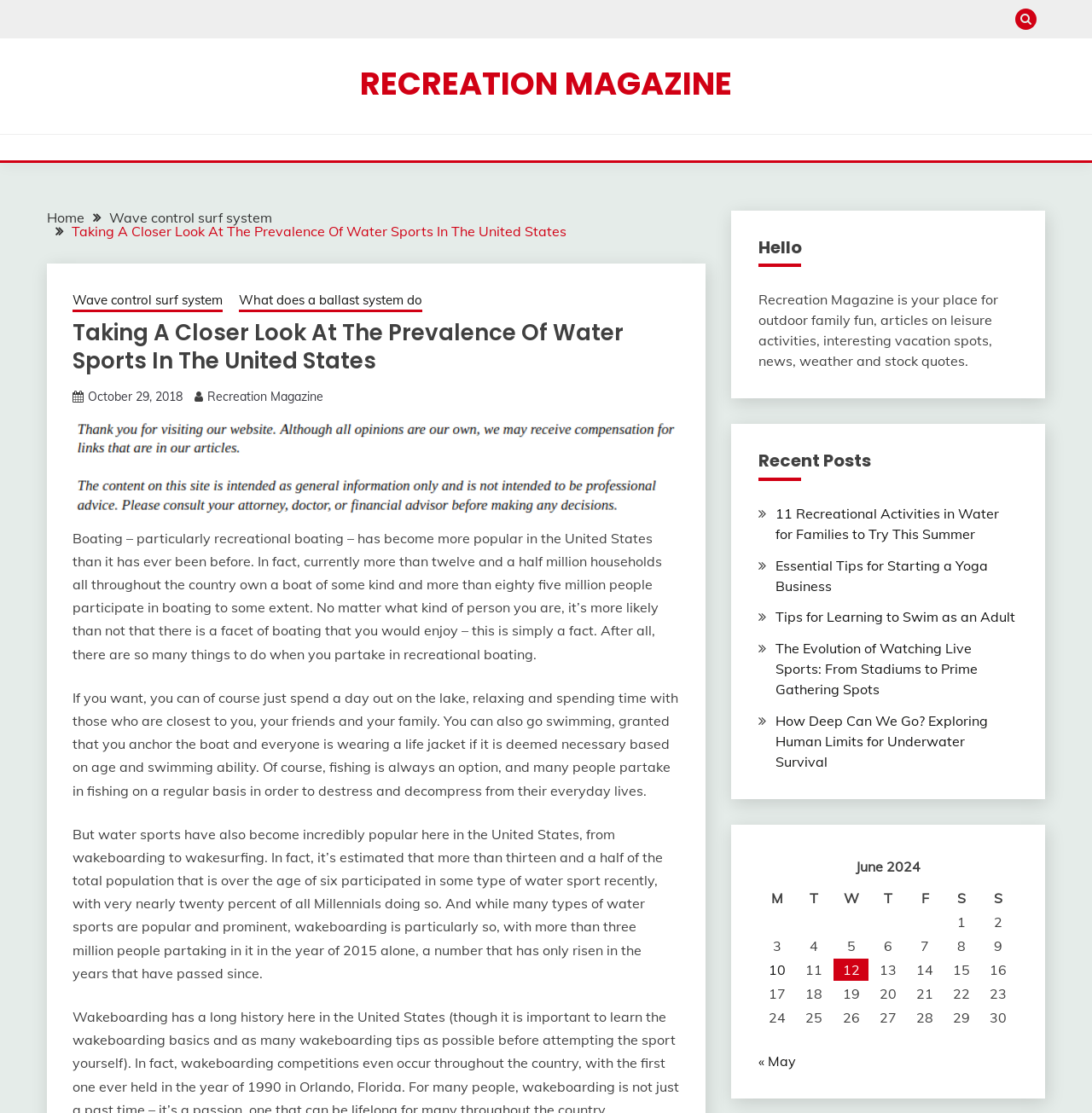Locate the bounding box coordinates of the element that should be clicked to fulfill the instruction: "Read the article 'Taking A Closer Look At The Prevalence Of Water Sports In The United States'".

[0.066, 0.287, 0.622, 0.337]